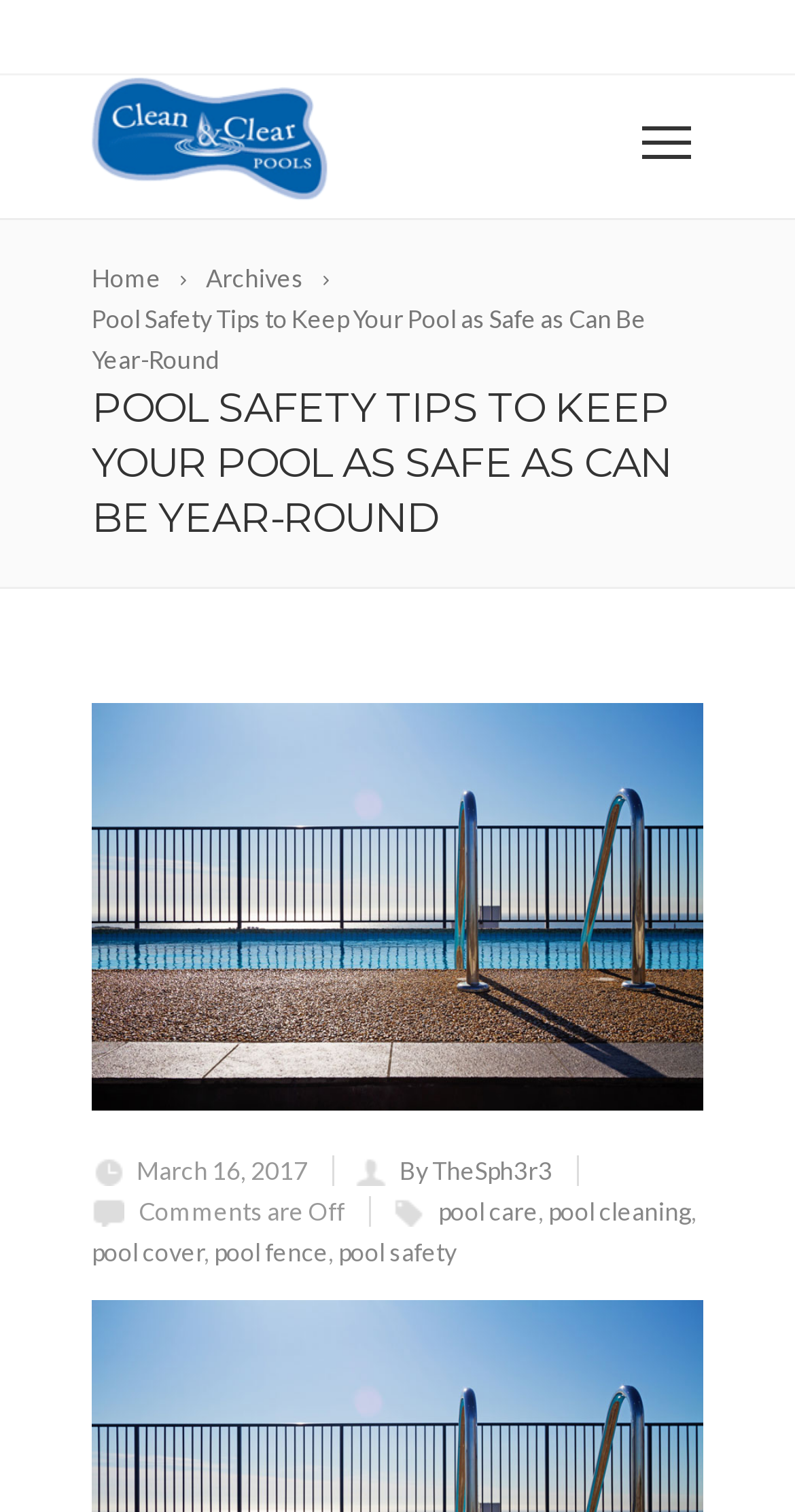Who is the author of the article?
Refer to the image and give a detailed answer to the question.

The author of the article can be found in the middle of the webpage, where the link 'By TheSph3r3' is located.